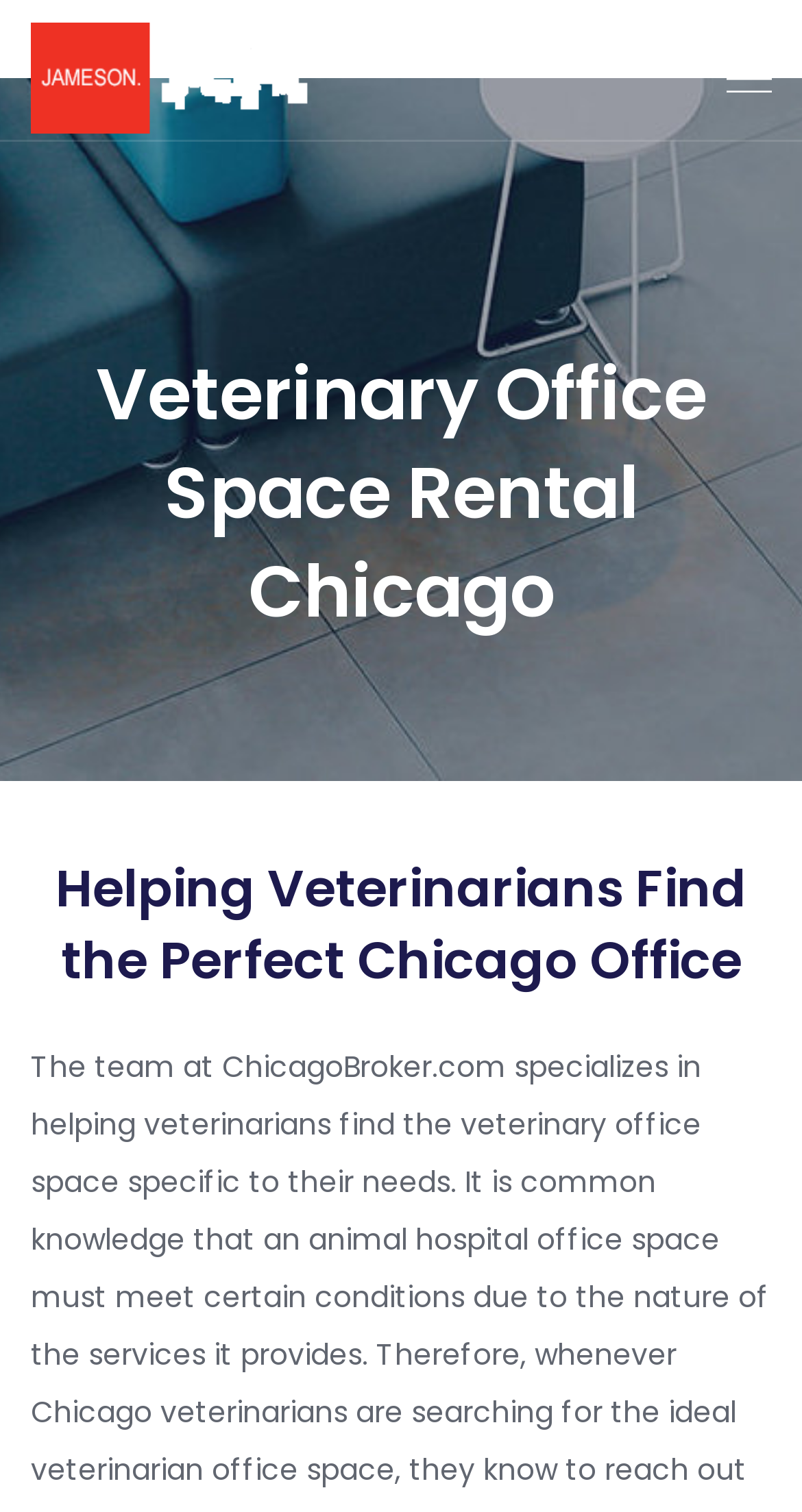What is the logo of the website?
Use the information from the image to give a detailed answer to the question.

The logo of the website is located at the top left corner of the webpage, and it is an image with the text 'Chicago Broker Logo'.